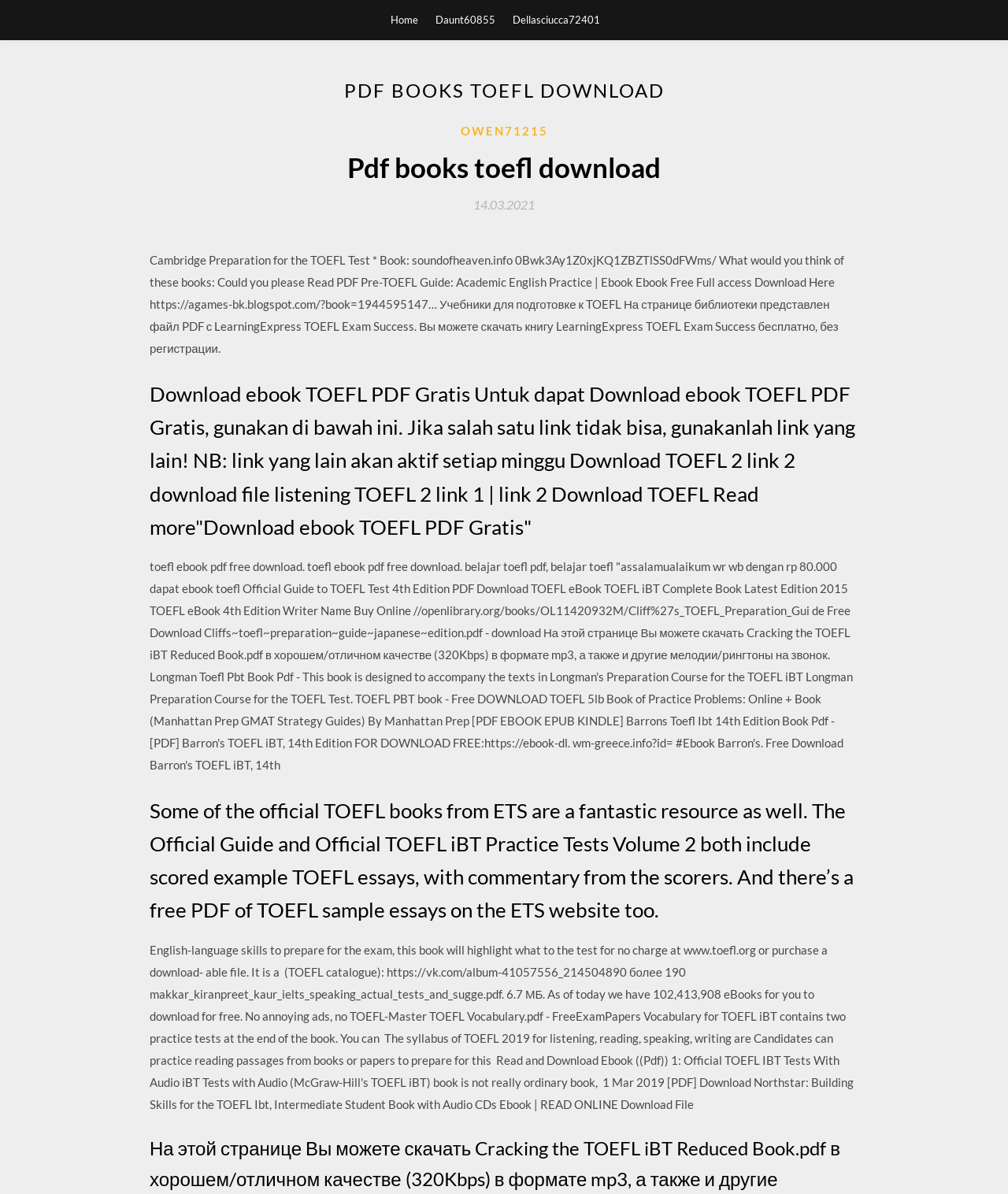Describe the webpage in detail, including text, images, and layout.

The webpage appears to be a resource page for TOEFL (Test of English as a Foreign Language) preparation, with a focus on downloadable PDF books and guides. 

At the top of the page, there are three links: "Home", "Daunt60855", and "Dellasciucca72401", which are likely navigation links. 

Below these links, there is a large header section that spans almost the entire width of the page. Within this section, there are several subheadings and links. The main heading reads "PDF BOOKS TOEFL DOWNLOAD", and there is a subheading "Pdf books toefl download" below it. 

To the right of the main heading, there is a link "OWEN71215" and a timestamp "14.03.2021". 

The main content of the page is divided into several sections. The first section describes a Cambridge Preparation book for the TOEFL test, providing a brief summary and a download link. 

The next section is a heading that reads "Download ebook TOEFL PDF Gratis", followed by a paragraph of text that explains how to download the ebook. 

The following section is a long block of text that lists various TOEFL ebooks and guides available for download, including the Official Guide to TOEFL Test, Cliffs TOEFL Preparation Guide, and Barron's TOEFL iBT, among others. 

Finally, there is a heading that recommends official TOEFL books from ETS, including The Official Guide and Official TOEFL iBT Practice Tests Volume 2, as well as a free PDF of TOEFL sample essays available on the ETS website.